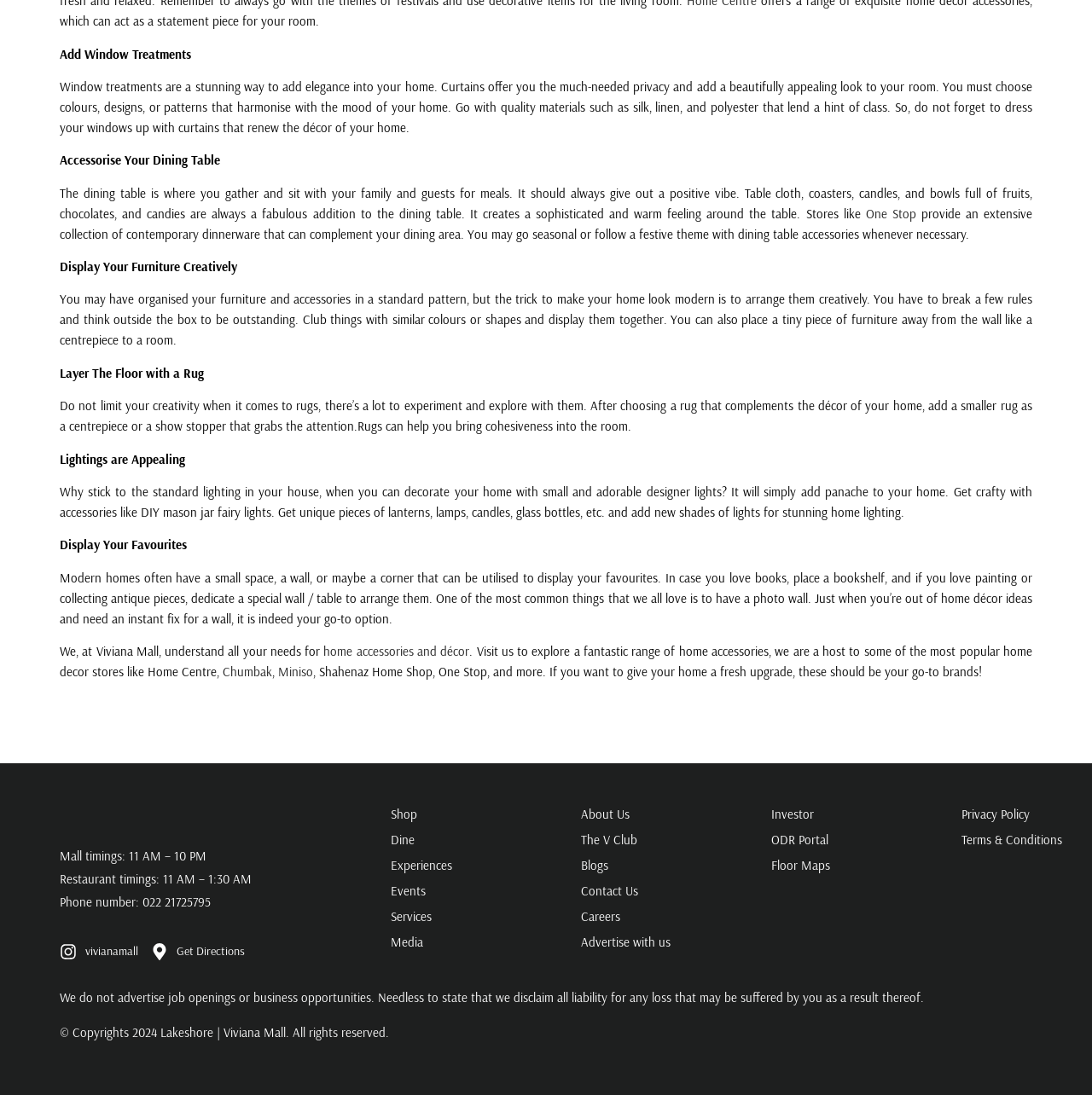What is the phone number of the mall?
Refer to the image and provide a thorough answer to the question.

The webpage provides the phone number of the mall, which is 022 21725795, allowing visitors to contact the mall for any queries or information.